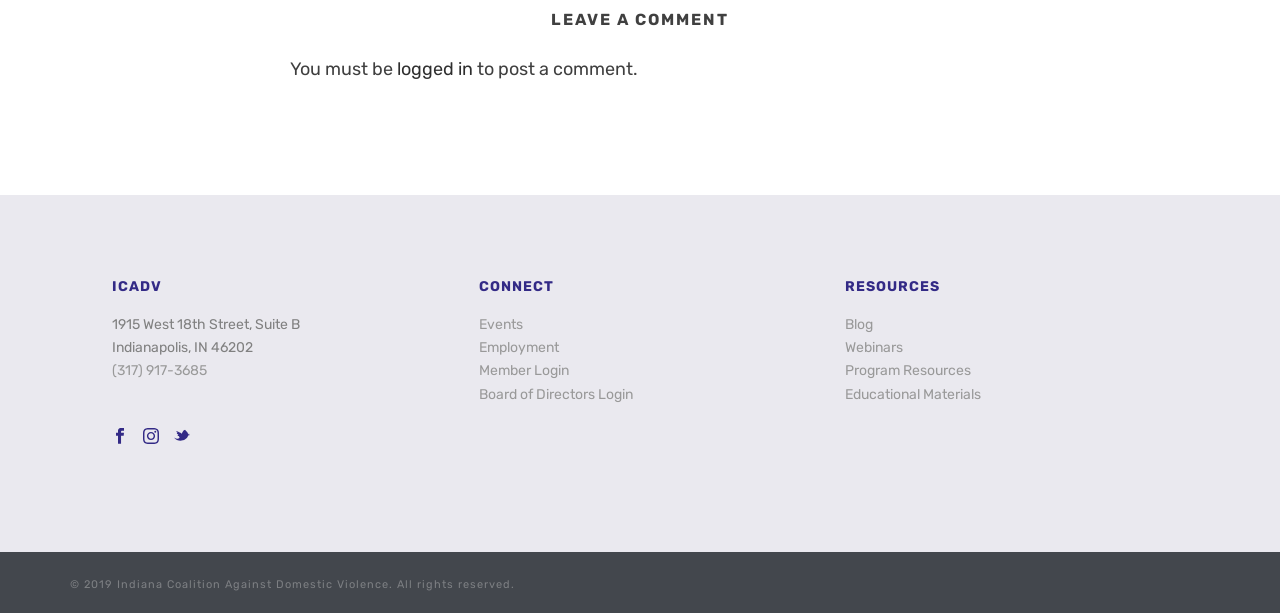Locate the bounding box coordinates of the element that should be clicked to fulfill the instruction: "Click 'Events'".

[0.374, 0.515, 0.408, 0.543]